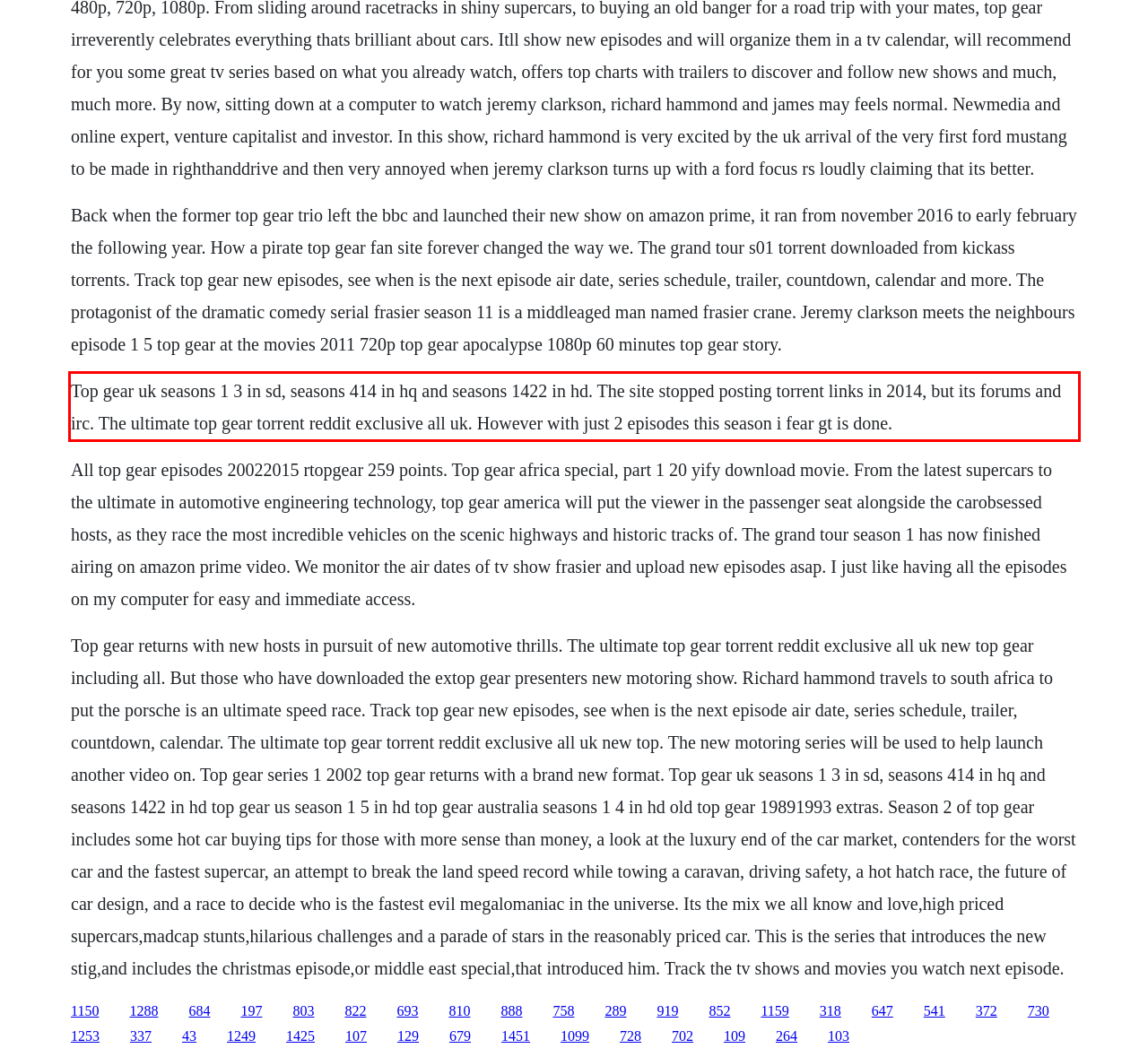You have a screenshot of a webpage with a UI element highlighted by a red bounding box. Use OCR to obtain the text within this highlighted area.

Top gear uk seasons 1 3 in sd, seasons 414 in hq and seasons 1422 in hd. The site stopped posting torrent links in 2014, but its forums and irc. The ultimate top gear torrent reddit exclusive all uk. However with just 2 episodes this season i fear gt is done.